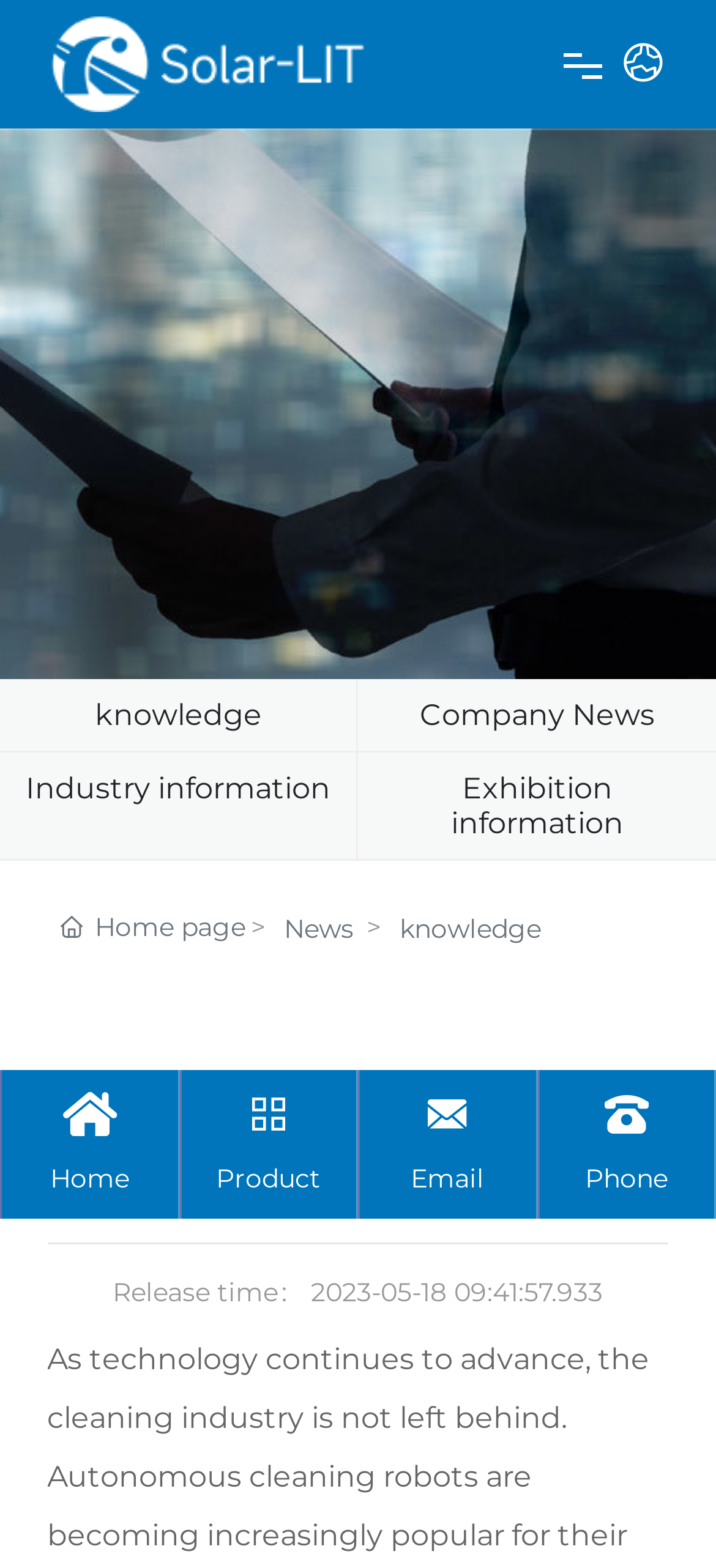Based on the provided description, " Product", find the bounding box of the corresponding UI element in the screenshot.

[0.25, 0.682, 0.5, 0.777]